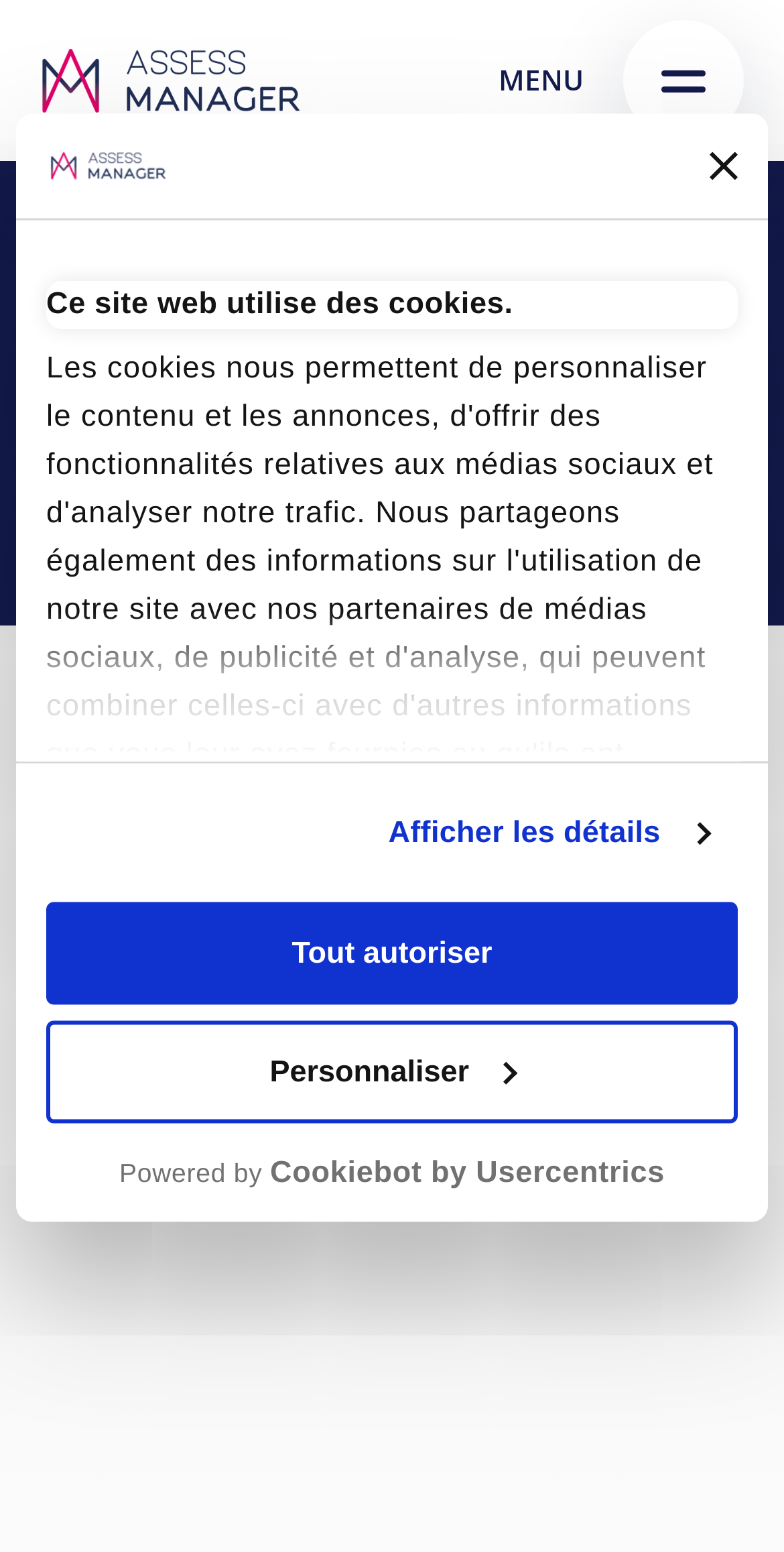Please answer the following question using a single word or phrase: 
What is the function of the 'Search this site...' input field?

To search the website